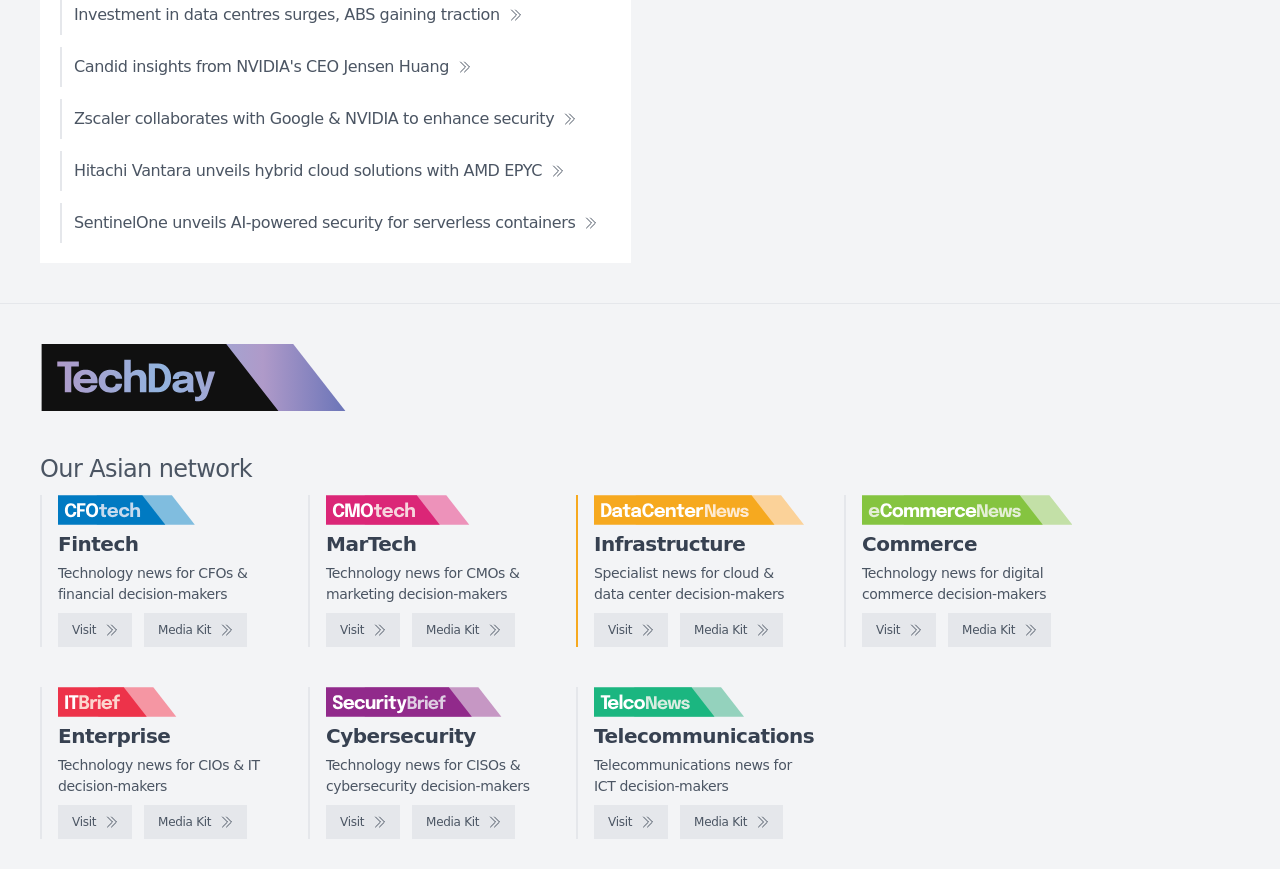Locate the bounding box coordinates of the area you need to click to fulfill this instruction: 'View JUMBO VERLAG page'. The coordinates must be in the form of four float numbers ranging from 0 to 1: [left, top, right, bottom].

None